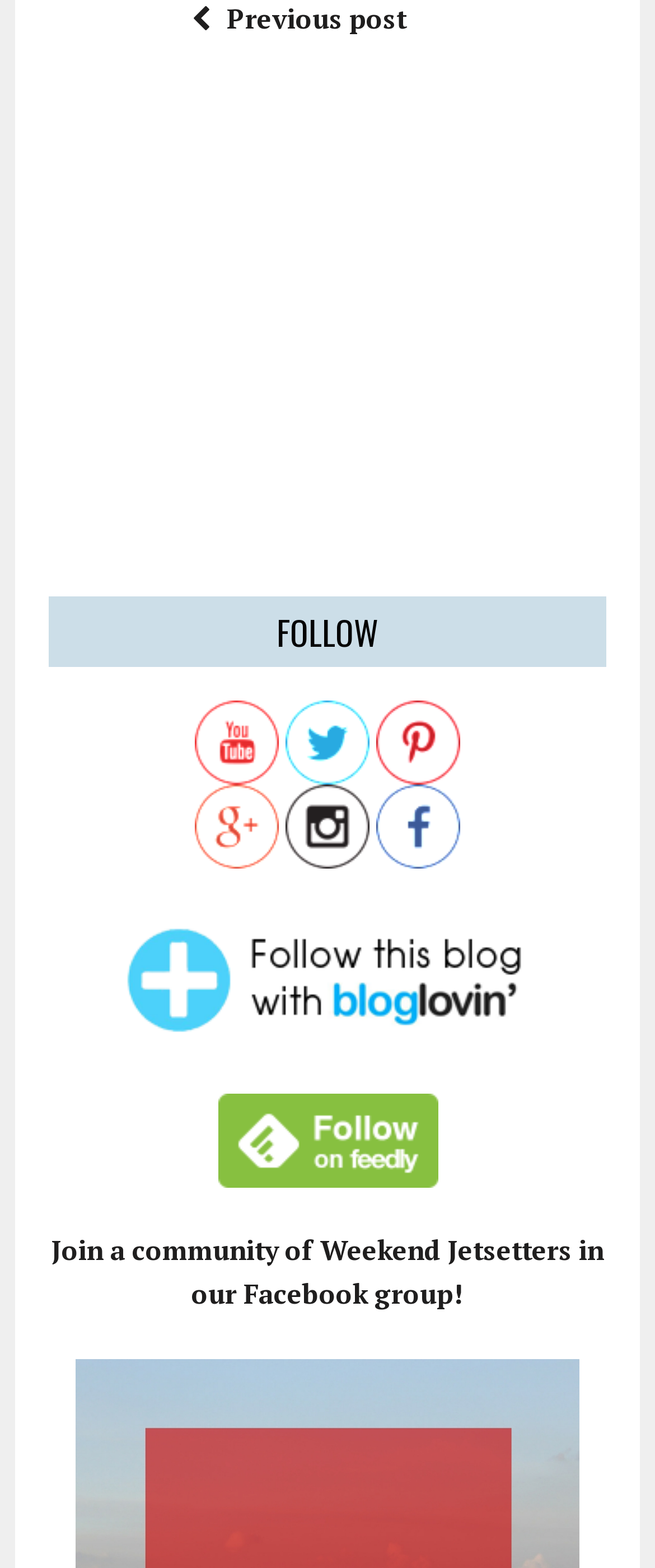Predict the bounding box coordinates of the area that should be clicked to accomplish the following instruction: "Join the Facebook group". The bounding box coordinates should consist of four float numbers between 0 and 1, i.e., [left, top, right, bottom].

[0.078, 0.786, 0.922, 0.837]